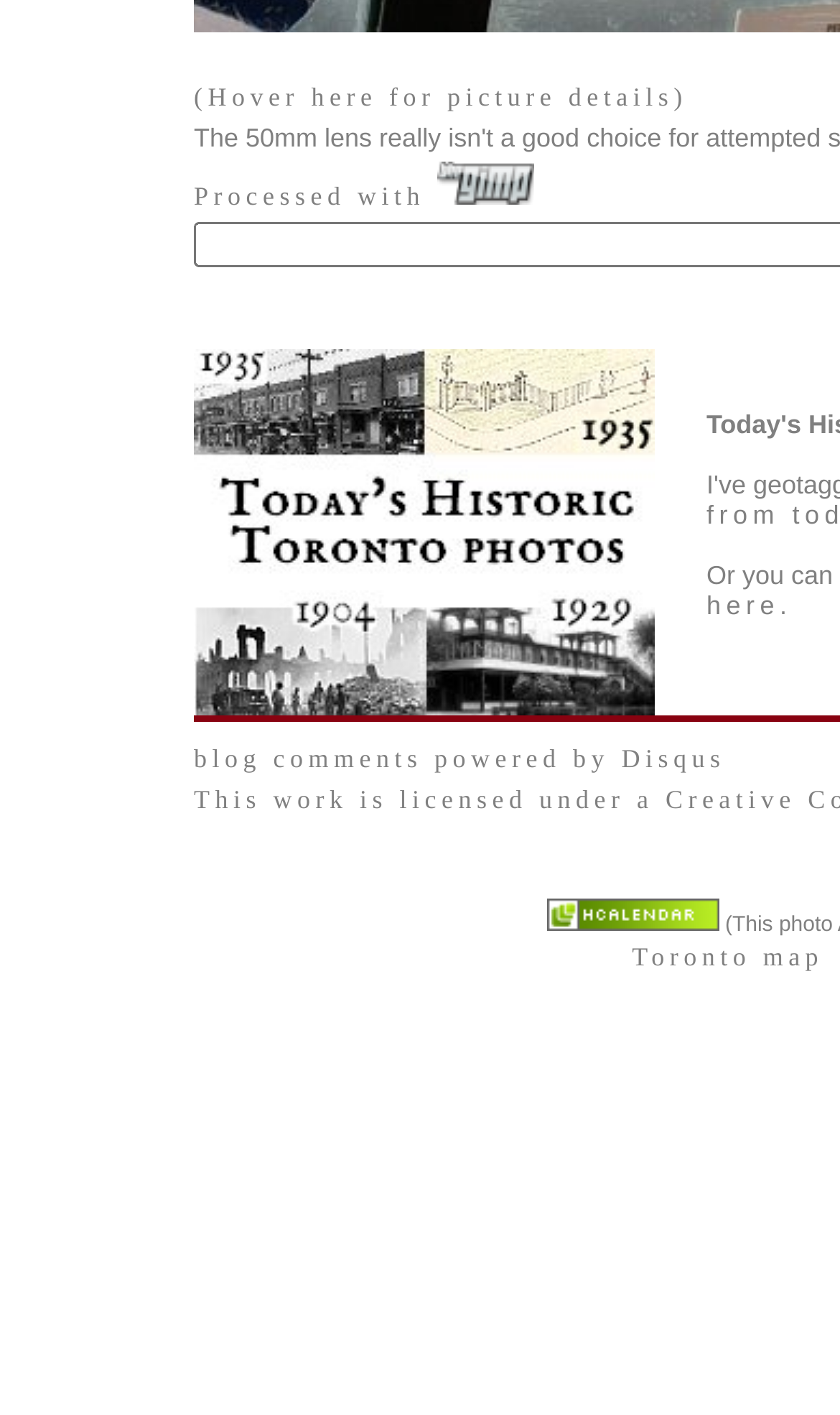Bounding box coordinates are specified in the format (top-left x, top-left y, bottom-right x, bottom-right y). All values are floating point numbers bounded between 0 and 1. Please provide the bounding box coordinate of the region this sentence describes: Toronto map

[0.752, 0.665, 0.98, 0.687]